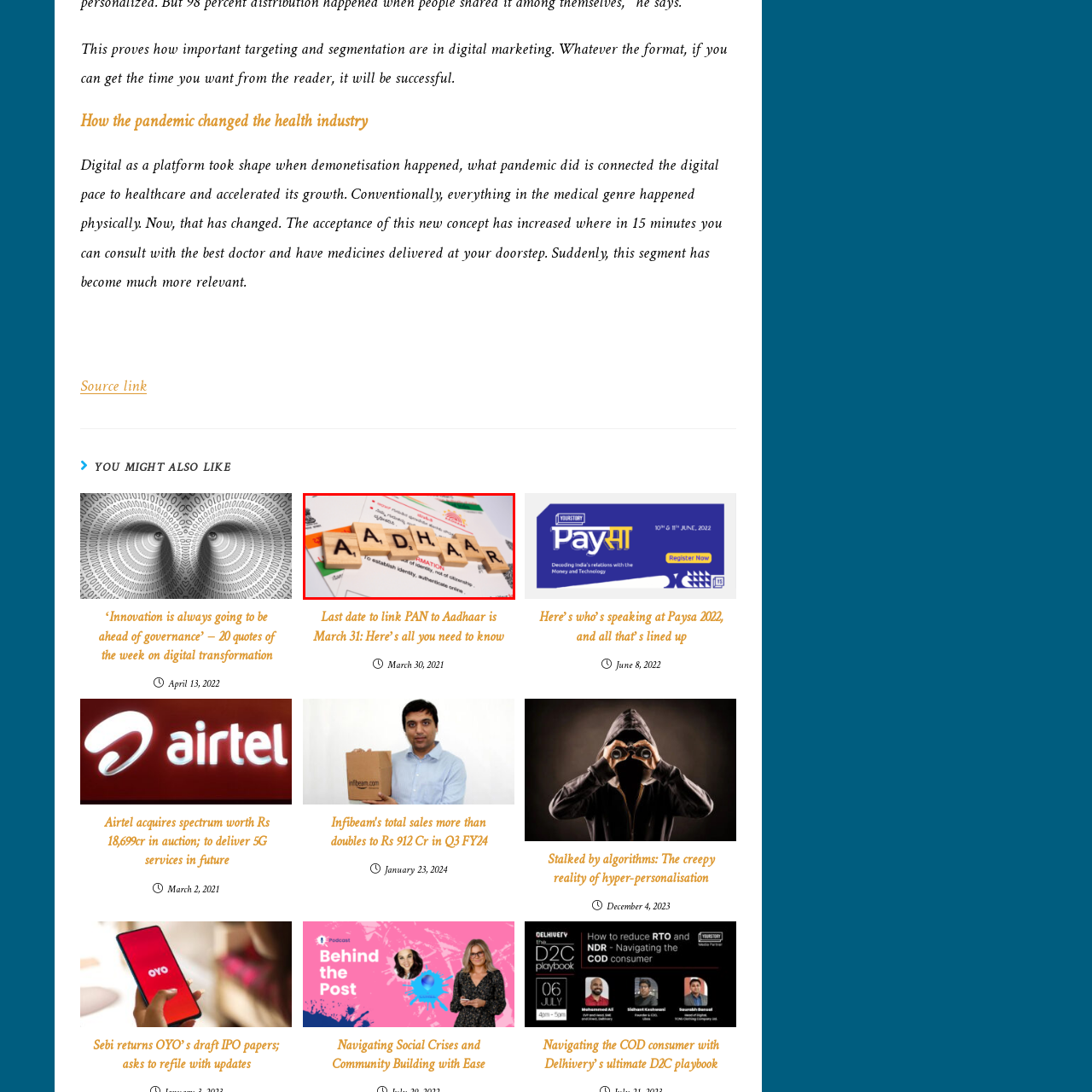Analyze the picture within the red frame, What is the significance of the backdrop in the image? 
Provide a one-word or one-phrase response.

Emphasizing Aadhaar's importance